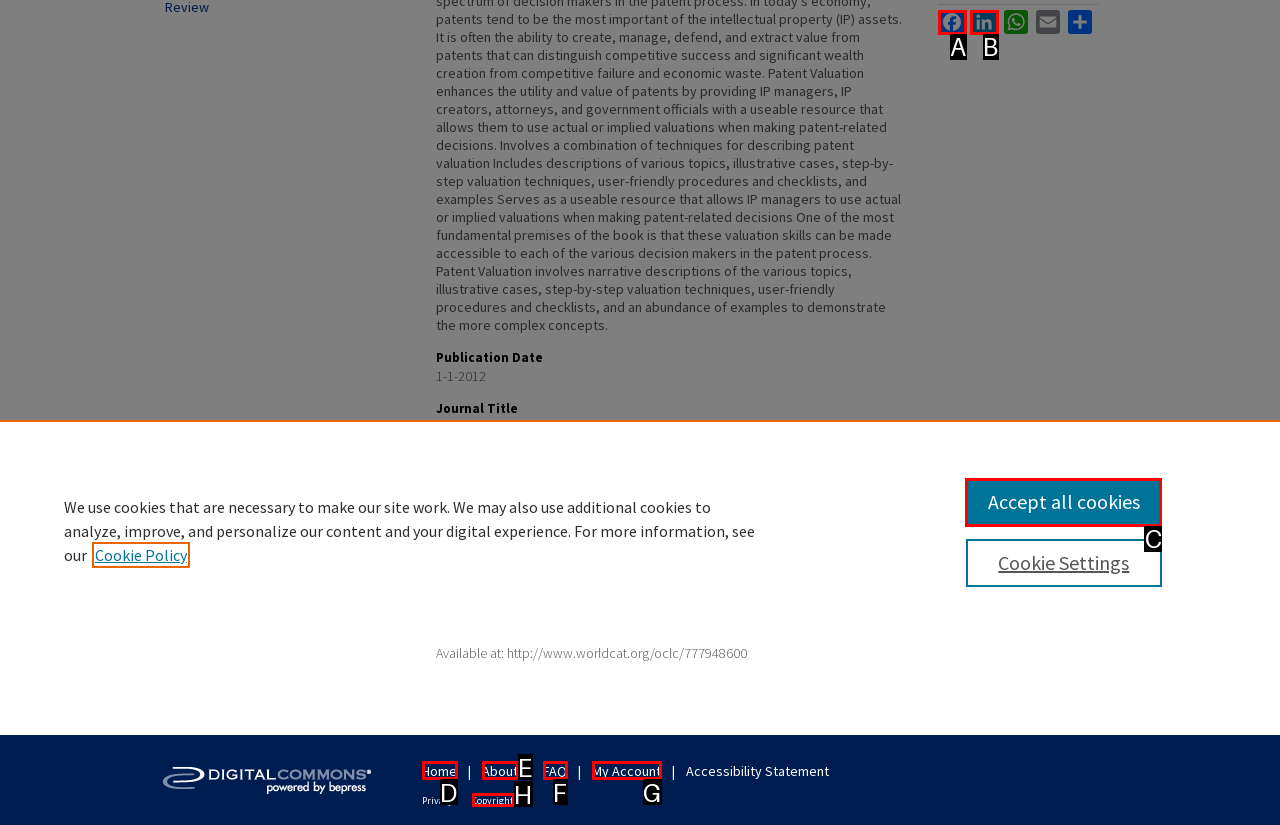Match the description: About to one of the options shown. Reply with the letter of the best match.

E